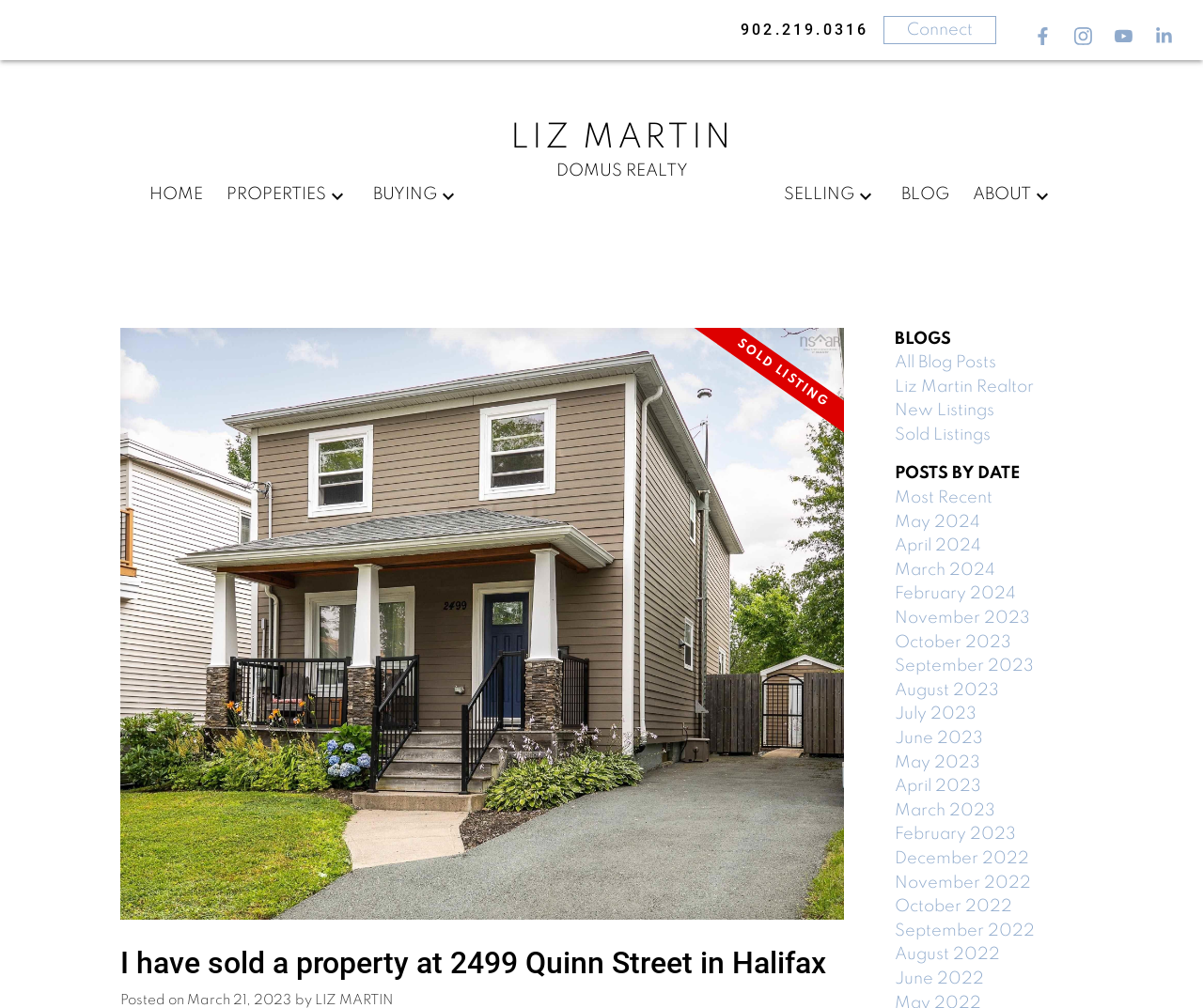Show the bounding box coordinates of the region that should be clicked to follow the instruction: "Go to the All Blog Posts page."

[0.744, 0.351, 0.828, 0.368]